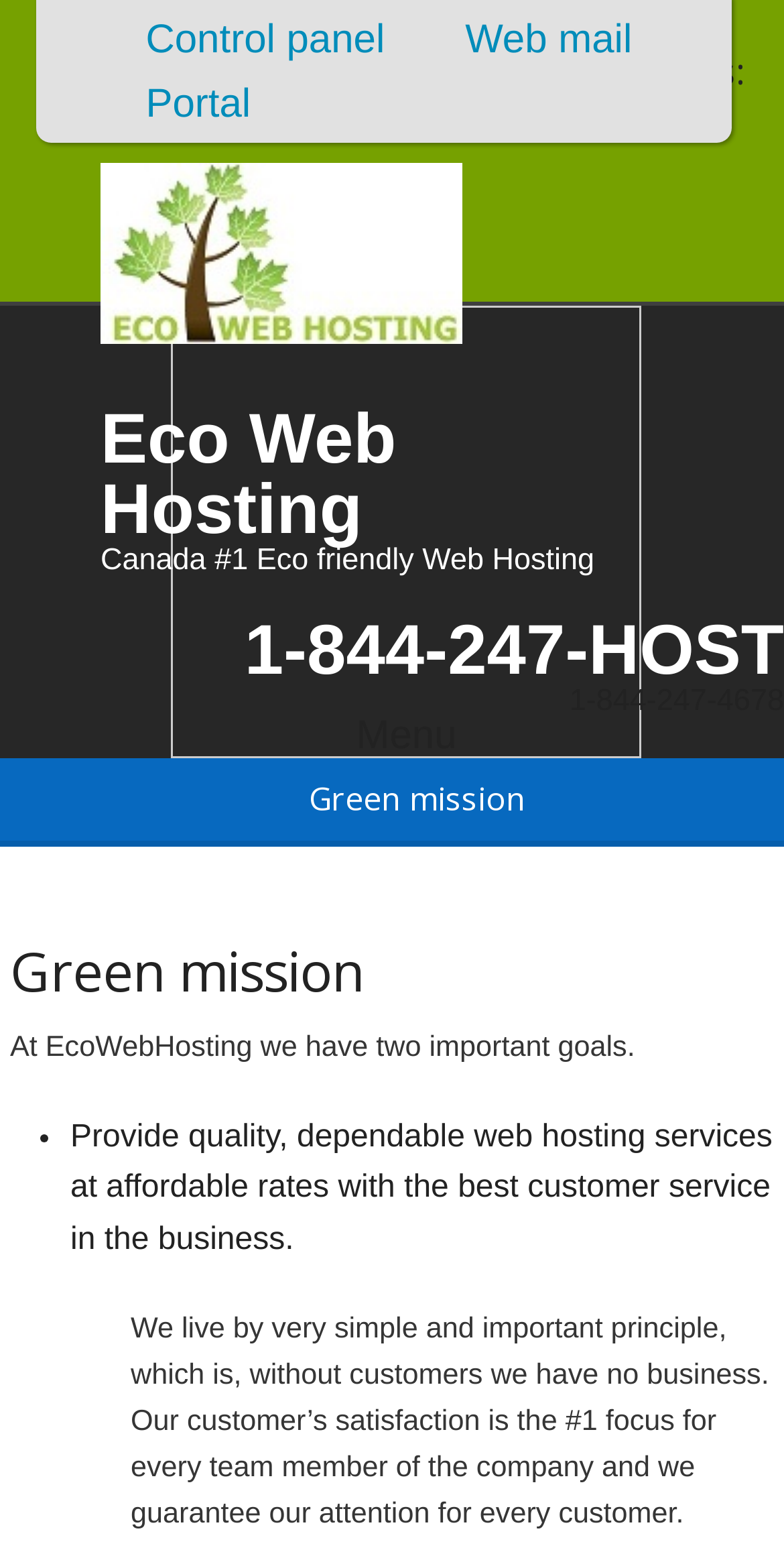Determine the bounding box coordinates of the UI element described by: "alt="Eco Web Hosting"".

[0.128, 0.14, 0.59, 0.182]